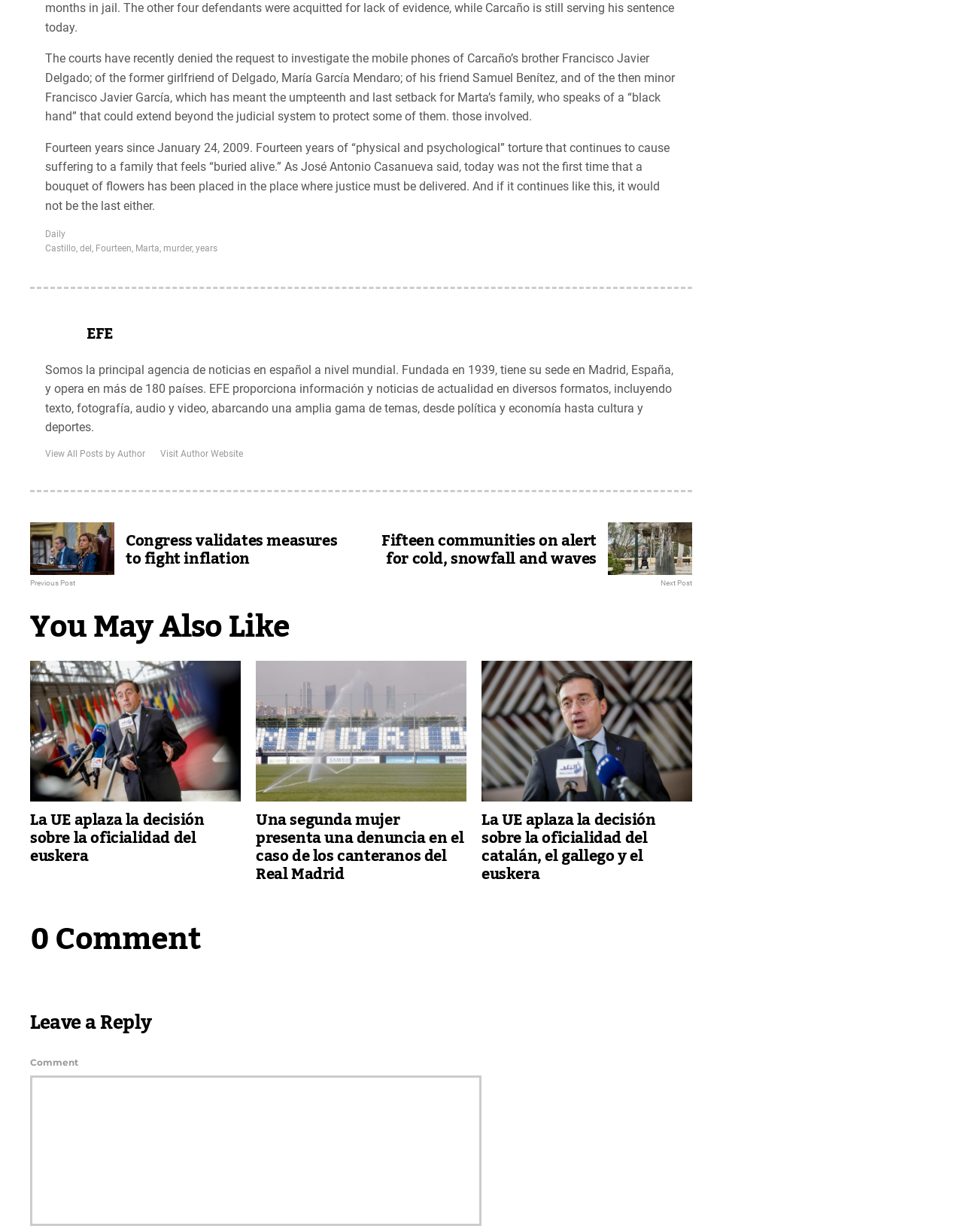Find the bounding box coordinates of the clickable area that will achieve the following instruction: "Write a comment".

[0.031, 0.873, 0.5, 0.995]